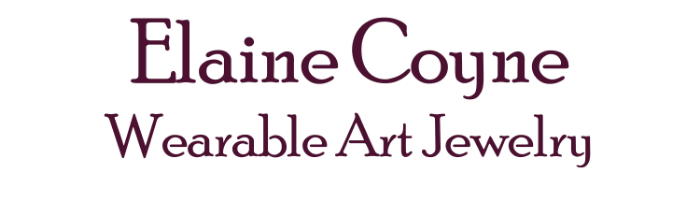Explain in detail what you see in the image.

The image showcases the brand name "Elaine Coyne" prominently featured in a stylized font, accompanied by the tagline "Wearable Art Jewelry." This elegant typography reflects the artistry and craftsmanship inherent in Elaine Coyne's jewelry collections, inviting viewers to explore unique pieces that blend creativity with fine jewelry design. The color scheme and design evoke a sense of sophistication, aligning with the luxurious nature of the products offered by Elaine Coyne Galleries. This brand is synonymous with quality and distinctive artistry, emphasizing a commitment to creating pieces that are not just accessories but works of art.